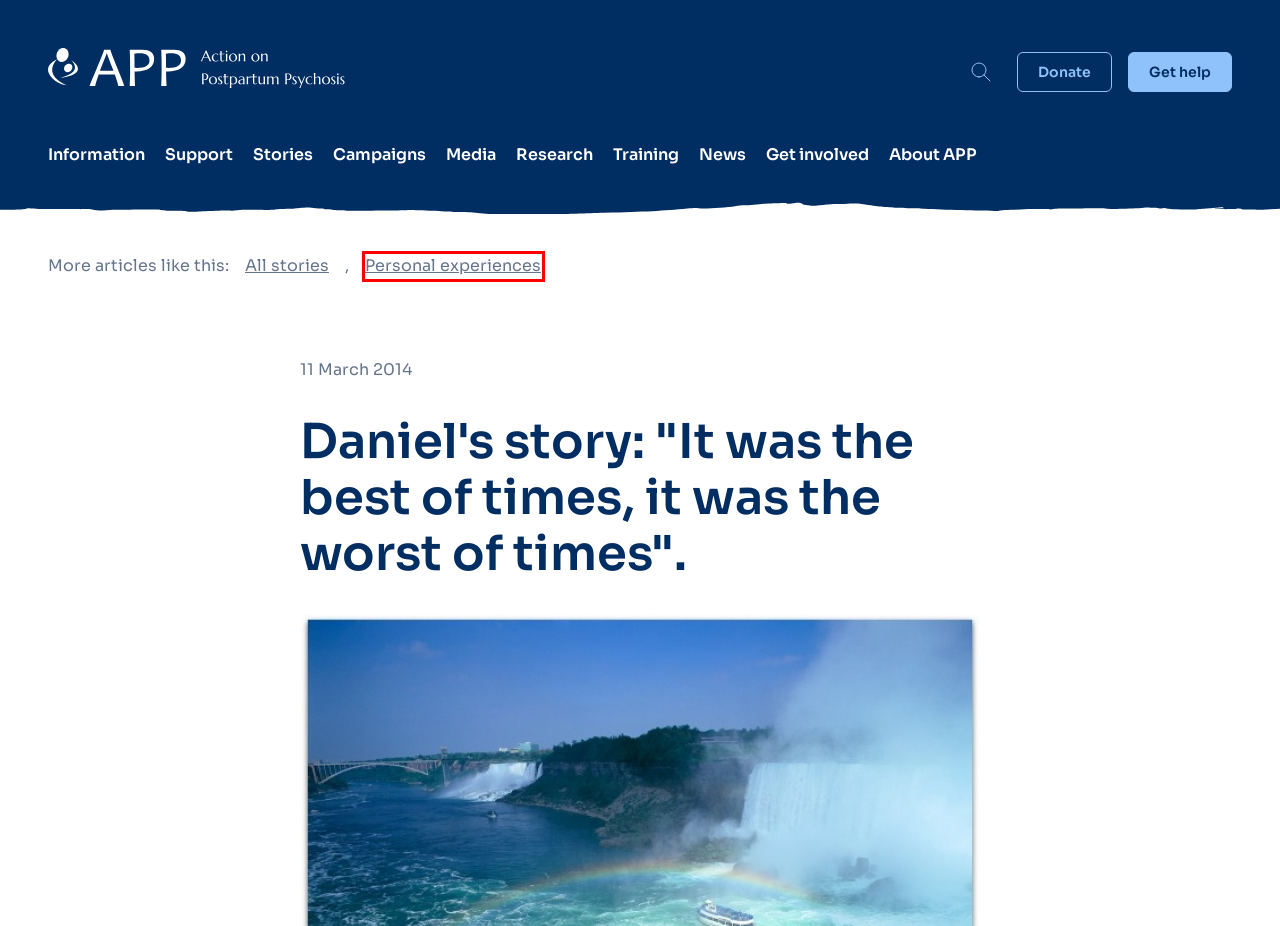You are provided with a screenshot of a webpage highlighting a UI element with a red bounding box. Choose the most suitable webpage description that matches the new page after clicking the element in the bounding box. Here are the candidates:
A. All stories | Action on Postpartum Psychosis
B. Get involved | Action on Postpartum Psychosis
C. About postpartum psychosis | Action on Postpartum Psychosis
D. Media | Action on Postpartum Psychosis
E. Stories | Action on Postpartum Psychosis
F. Personal experiences | Action on Postpartum Psychosis
G. Campaigns | Action on Postpartum Psychosis
H. About APP | Action on Postpartum Psychosis

F